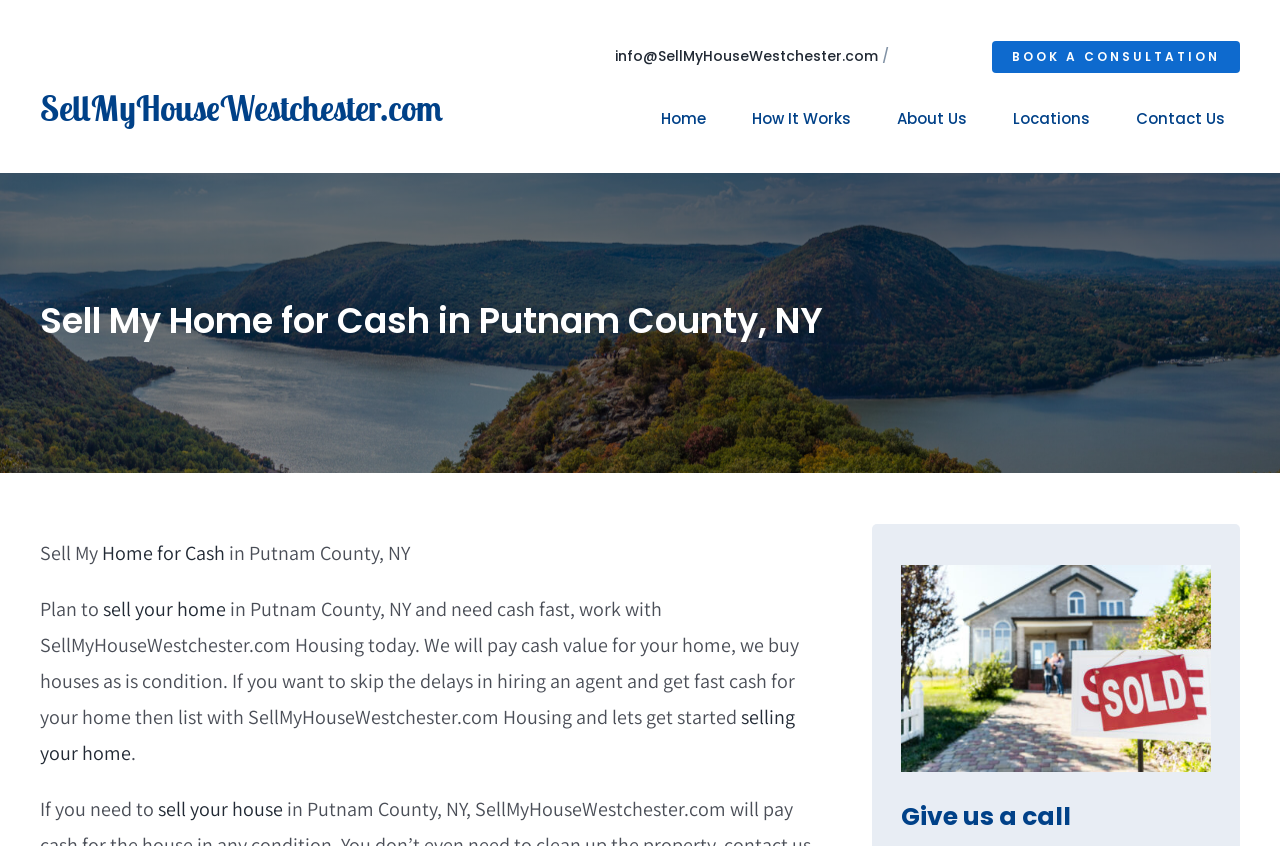What is the call to action?
Please provide a single word or phrase as the answer based on the screenshot.

Book a consultation